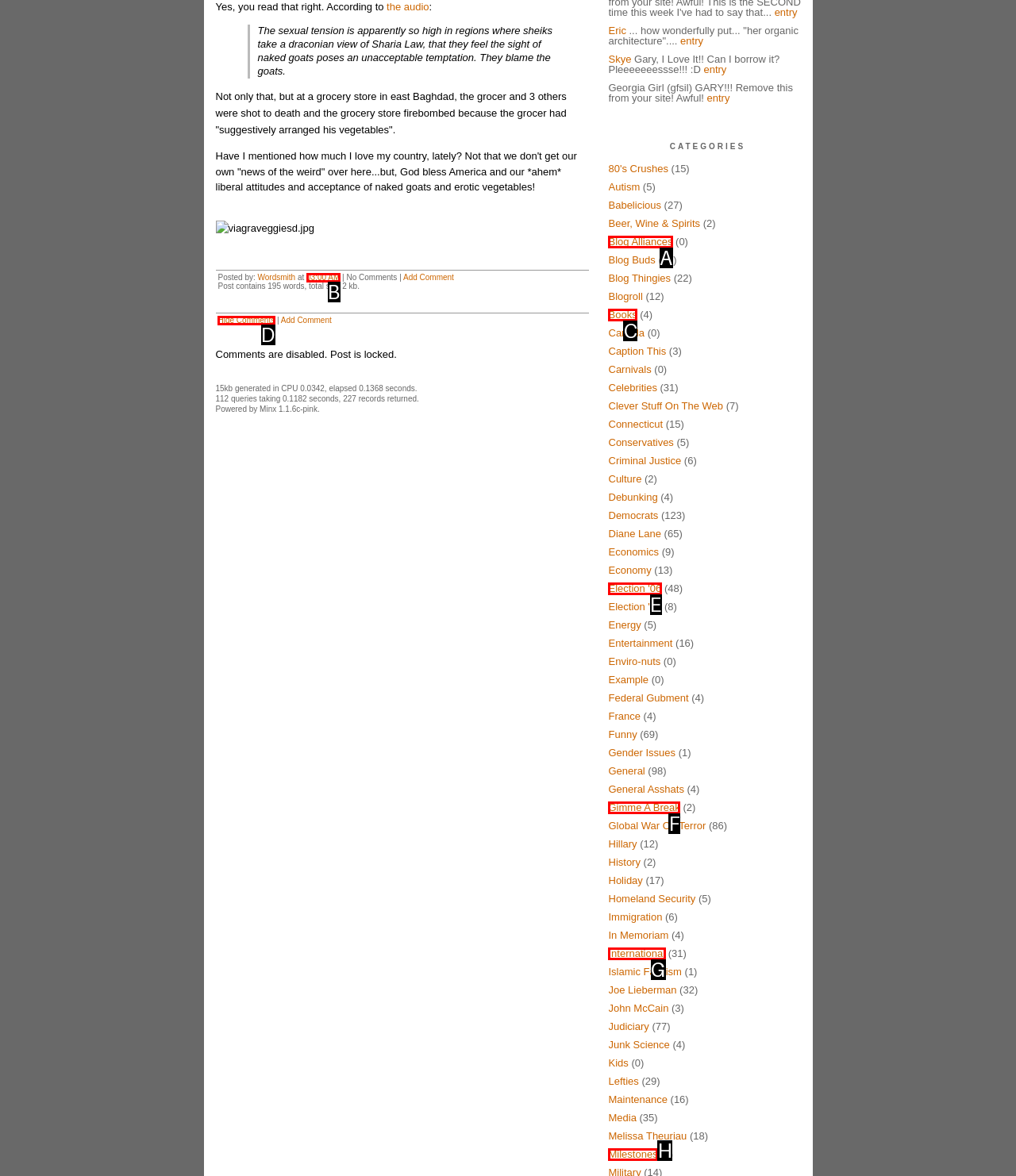Identify which HTML element aligns with the description: Gimme A Break
Answer using the letter of the correct choice from the options available.

F